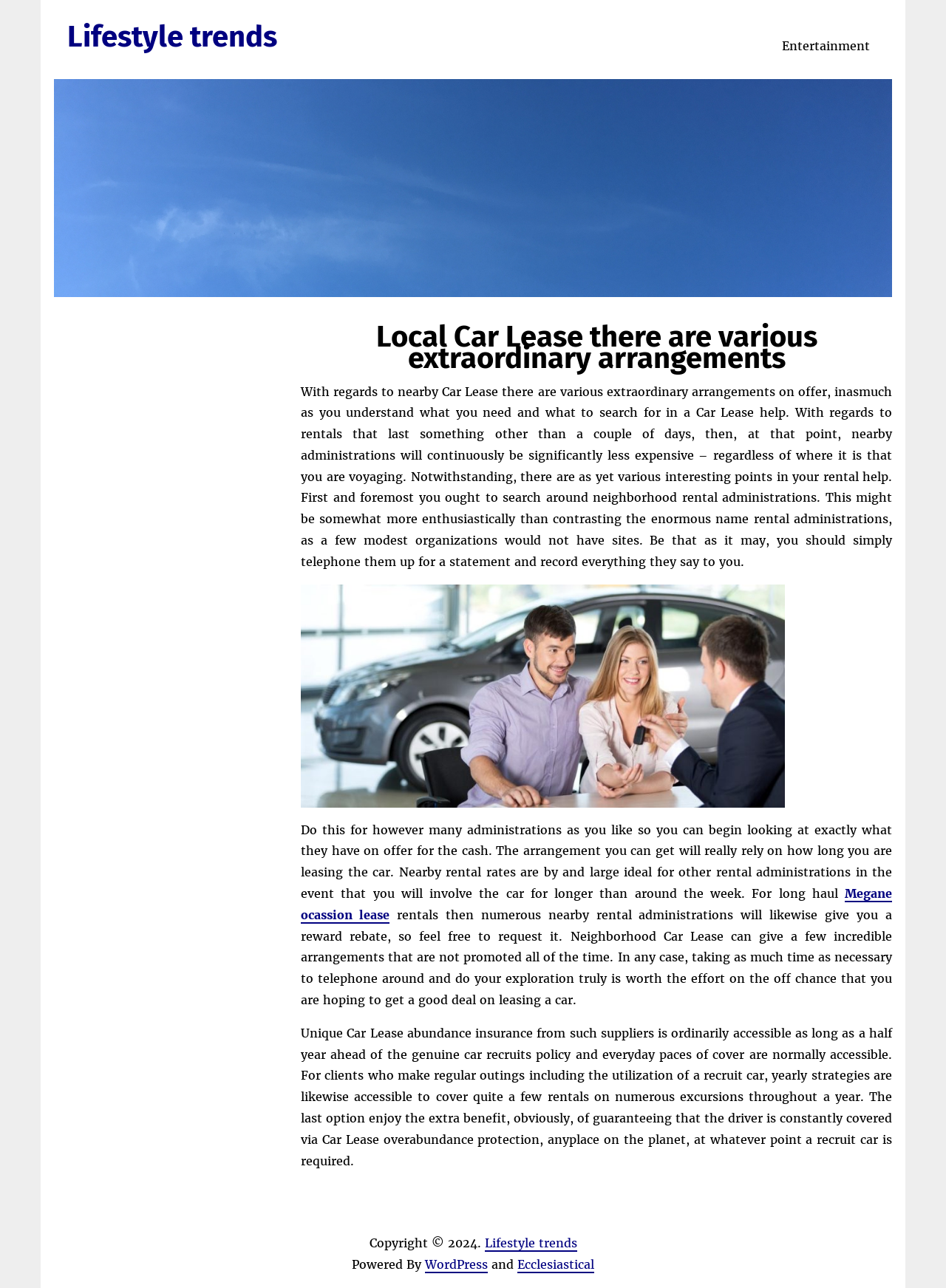What is the benefit of taking time to research local car lease services?
Please answer the question with a single word or phrase, referencing the image.

Get a good deal